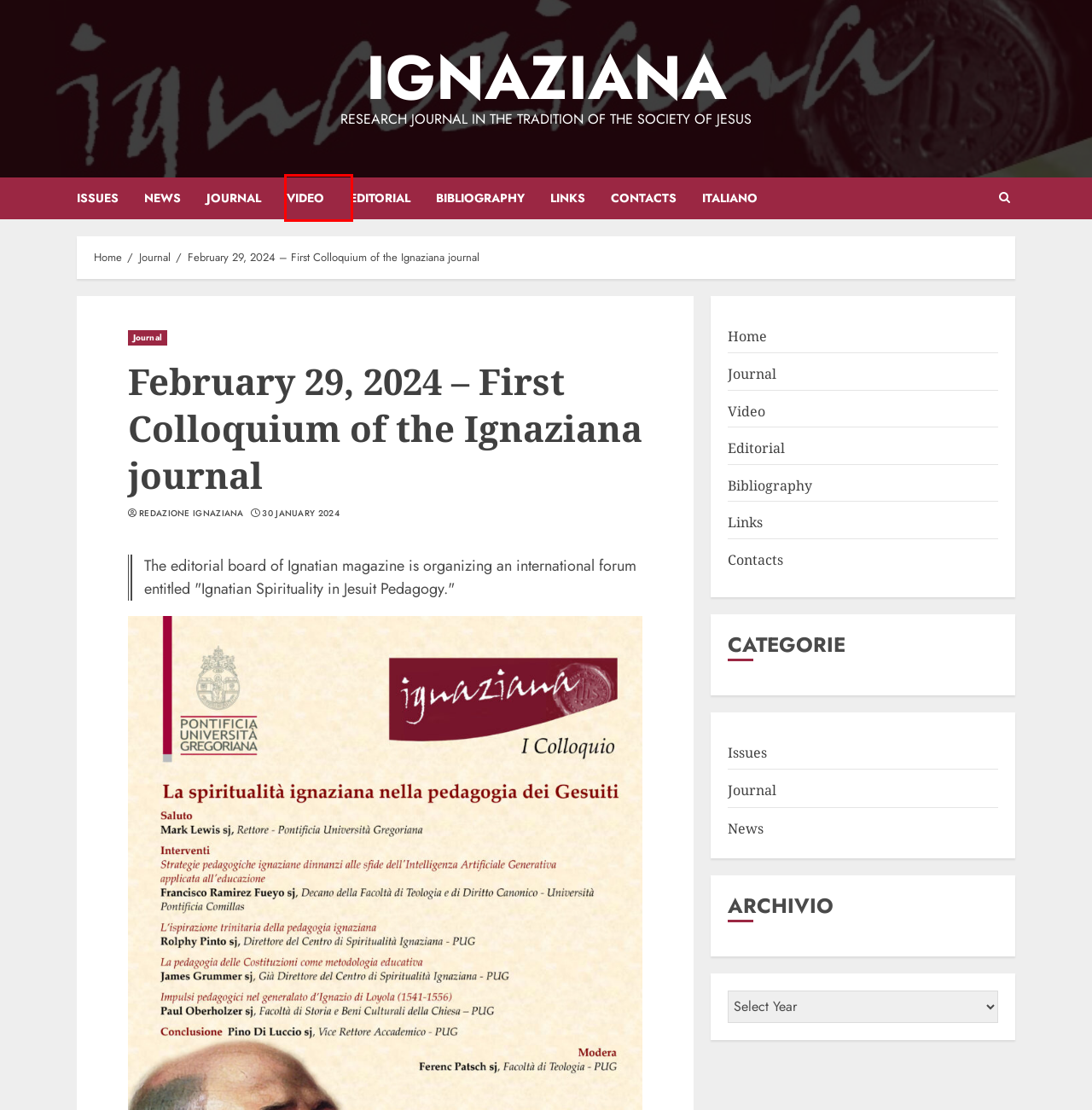You have a screenshot of a webpage, and a red bounding box highlights an element. Select the webpage description that best fits the new page after clicking the element within the bounding box. Options are:
A. January 2024 – IGNAZIANA
B. Journal – IGNAZIANA
C. Video – IGNAZIANA
D. Bibliography – IGNAZIANA
E. IGNAZIANA – Research journal in the tradition of the Society of Jesus
F. News – IGNAZIANA
G. Editorial – IGNAZIANA
H. Contacts – IGNAZIANA

C